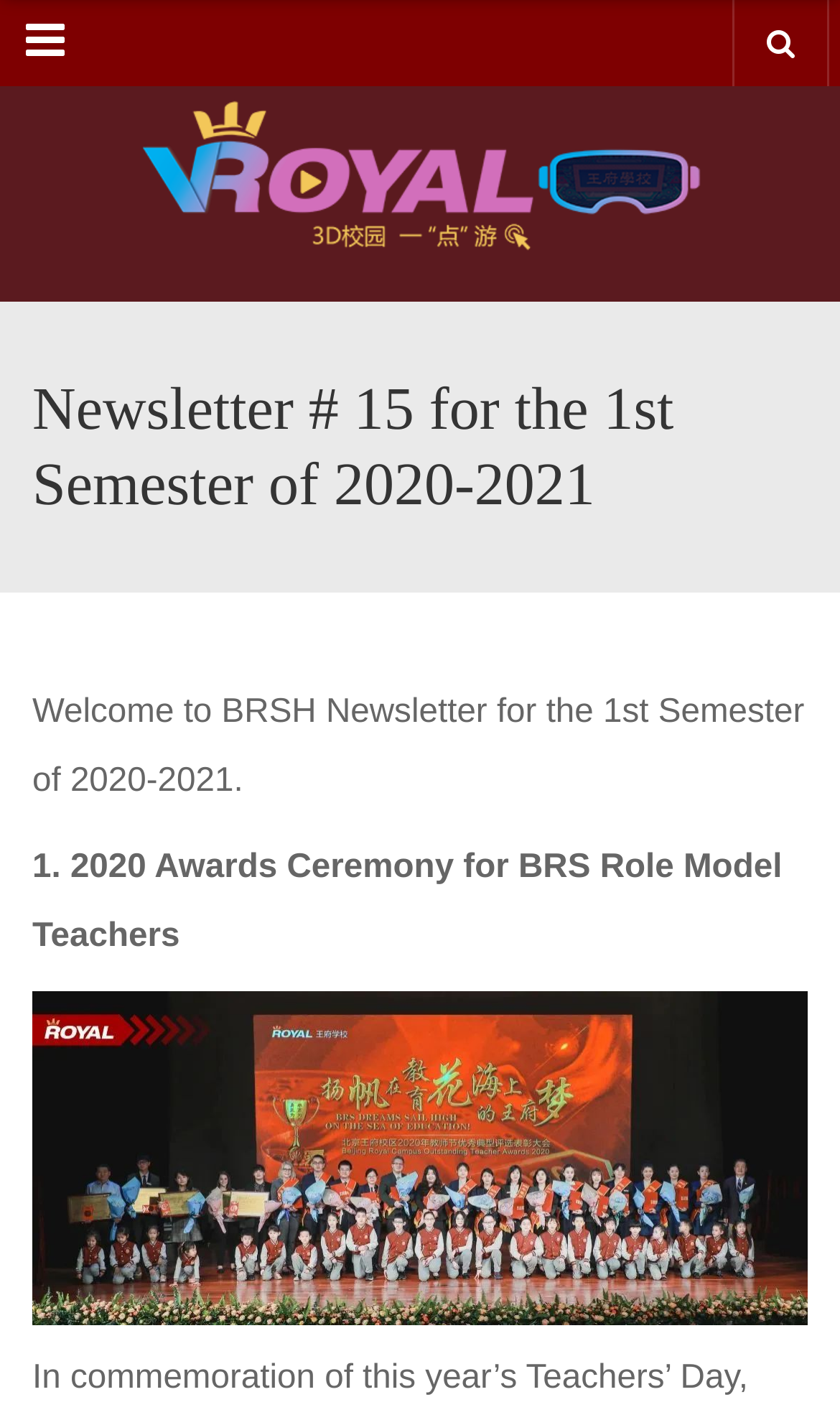What is the position of the logo on the page?
Analyze the image and provide a thorough answer to the question.

The image element with the description 'logo' has bounding box coordinates [0.165, 0.07, 0.835, 0.177], which suggests that the logo is positioned at the top-left of the page.